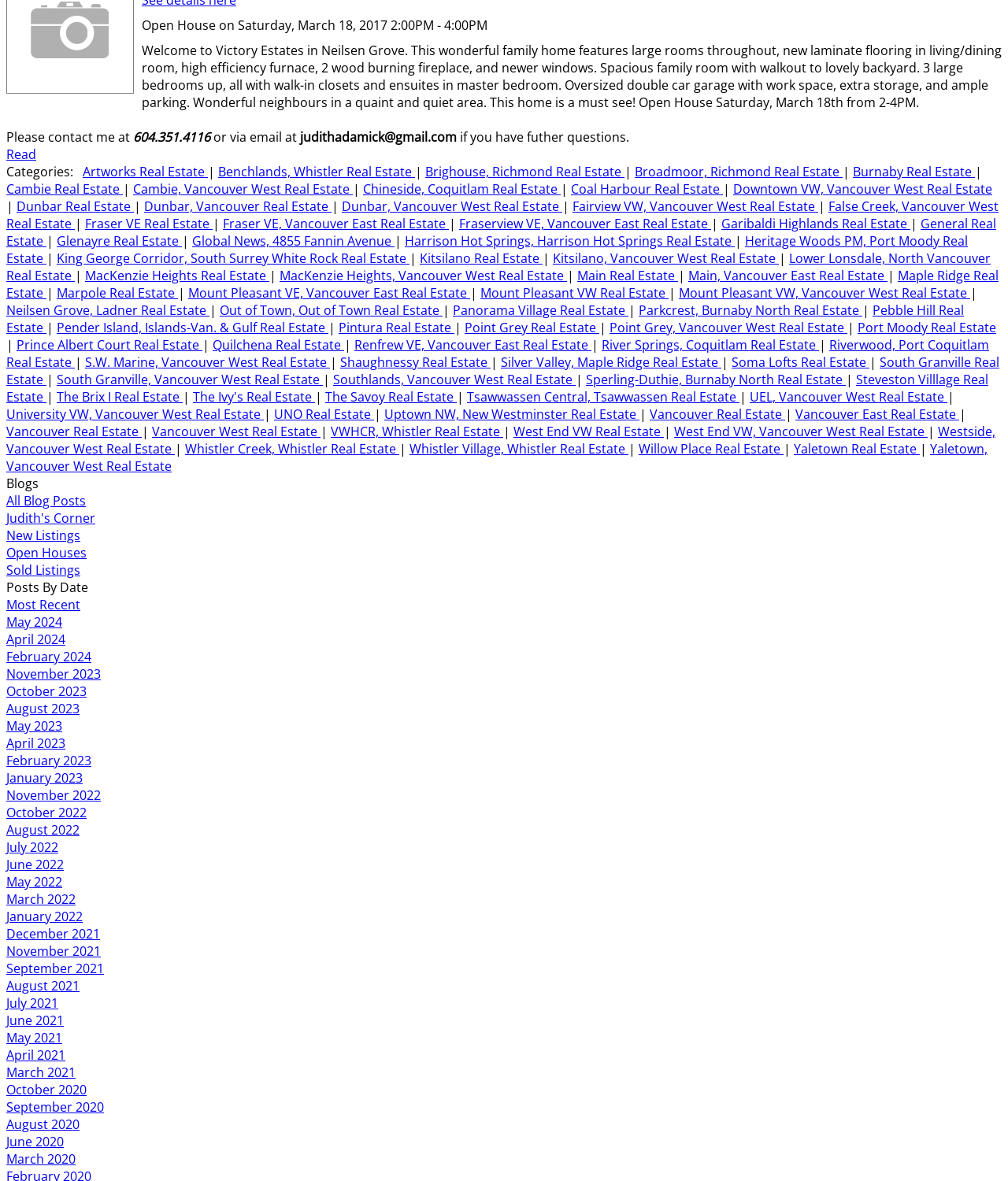Identify the bounding box coordinates of the region that should be clicked to execute the following instruction: "Explore Artworks Real Estate".

[0.082, 0.138, 0.206, 0.153]